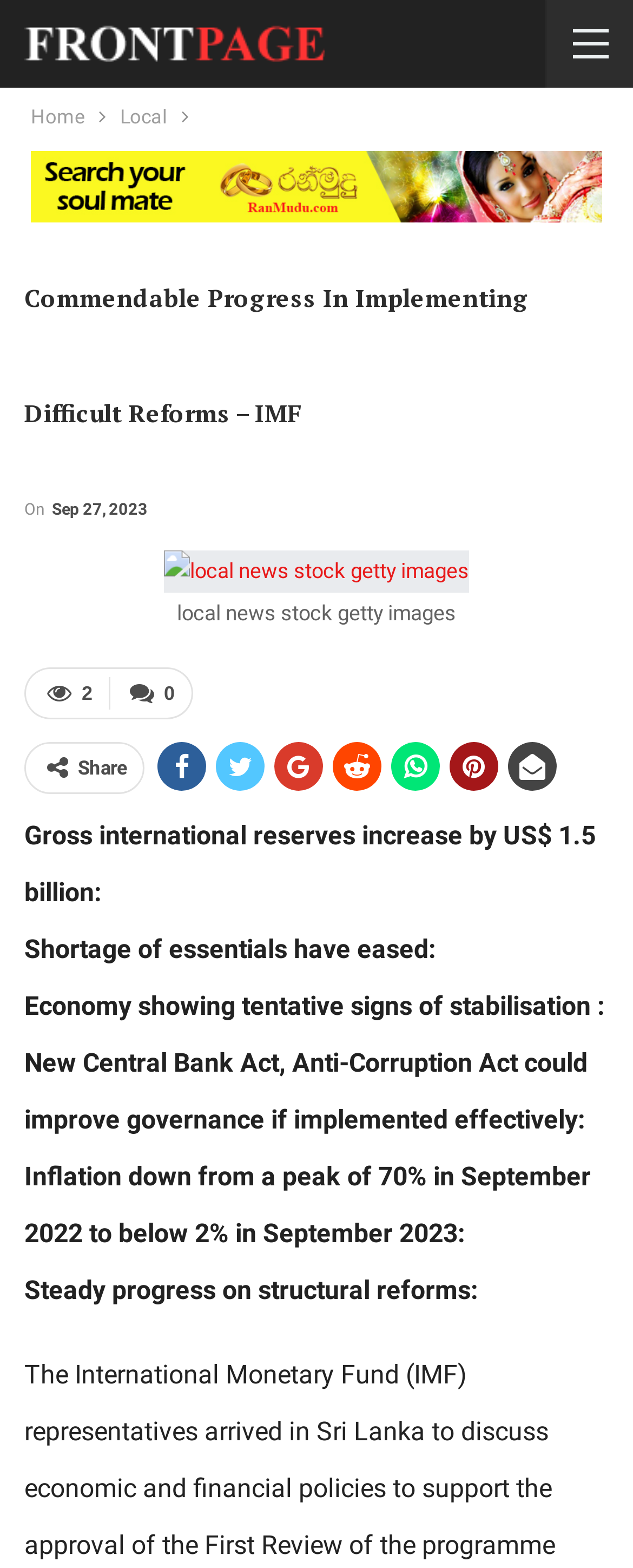Please give a short response to the question using one word or a phrase:
Is there an image in the article?

Yes